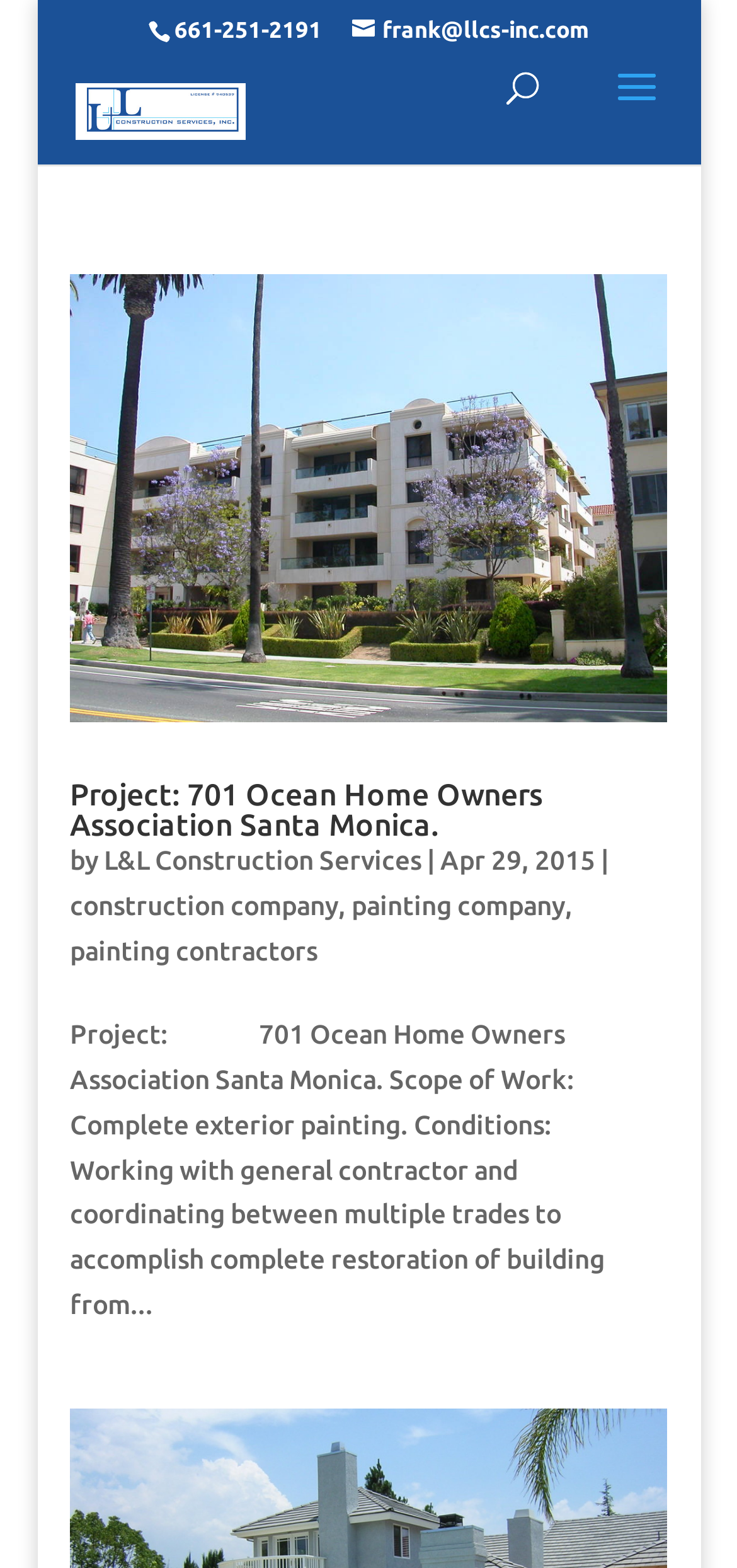Give a detailed explanation of the elements present on the webpage.

The webpage is about L&L Construction Services, Inc., a painting service company. At the top, there is a phone number "661-251-2191" and an email address "frank@llcs-inc.com" on the right side. Below them, there is a logo of L&L Construction Services, Inc. with a link to the company's homepage. 

On the right side of the logo, there is a search box with a label "Search for:". 

The main content of the webpage is an article about a project, "701 Ocean Home Owners Association Santa Monica", which is a painting project completed by L&L Construction Services, Inc. The project is described with an image, a heading, and a detailed description of the scope of work, including the conditions of the project. 

There are several links and keywords related to the project, including "construction company", "painting company", and "painting contractors", which are scattered around the project description. The date of the project, "Apr 29, 2015", is also mentioned.